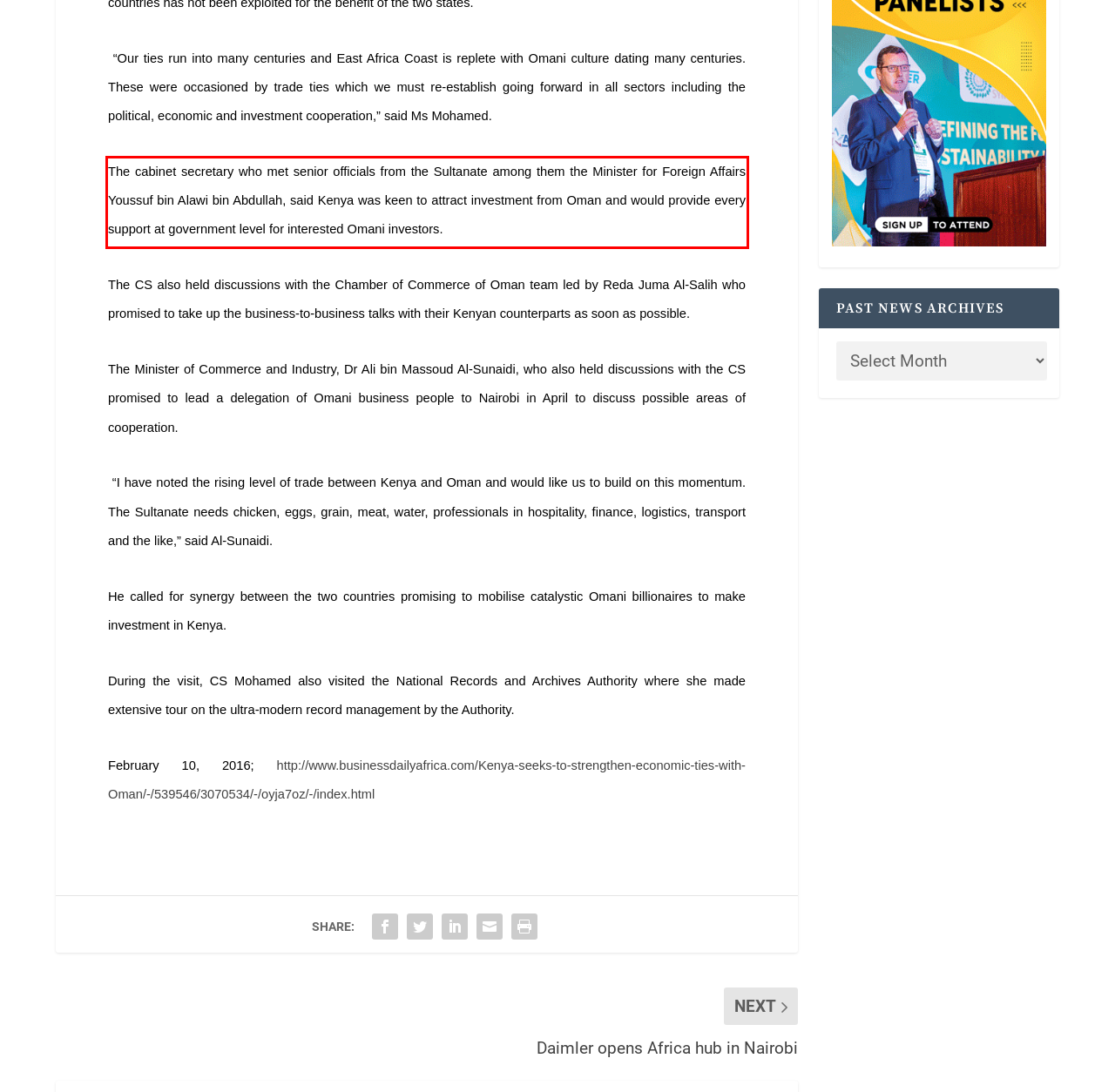Please take the screenshot of the webpage, find the red bounding box, and generate the text content that is within this red bounding box.

The cabinet secretary who met senior officials from the Sultanate among them the Minister for Foreign Affairs Youssuf bin Alawi bin Abdullah, said Kenya was keen to attract investment from Oman and would provide every support at government level for interested Omani investors.